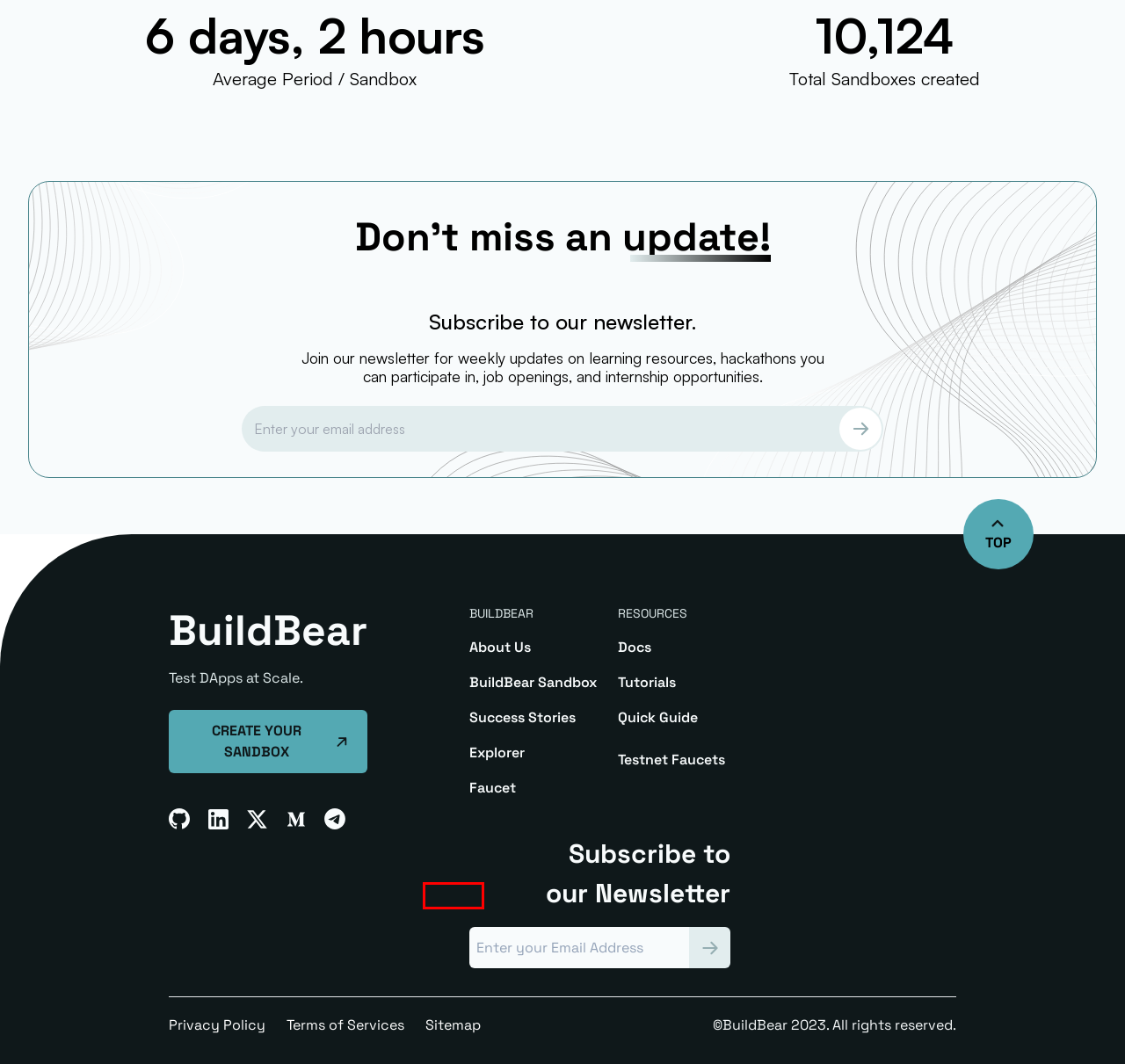You’re provided with a screenshot of a webpage that has a red bounding box around an element. Choose the best matching webpage description for the new page after clicking the element in the red box. The options are:
A. Sitemap - BuildBear
B. Explorer - BuildBear
C. Faucet - BuildBear
D. BuildBear Blog- Announcements, Blockchain Tutorials, and Guides
E. About Us - BuildBear
F. List of Faucets for Public Testnets - BuildBear
G. Terms of Service - BuildBear
H. Privacy Policy - BuildBear

A